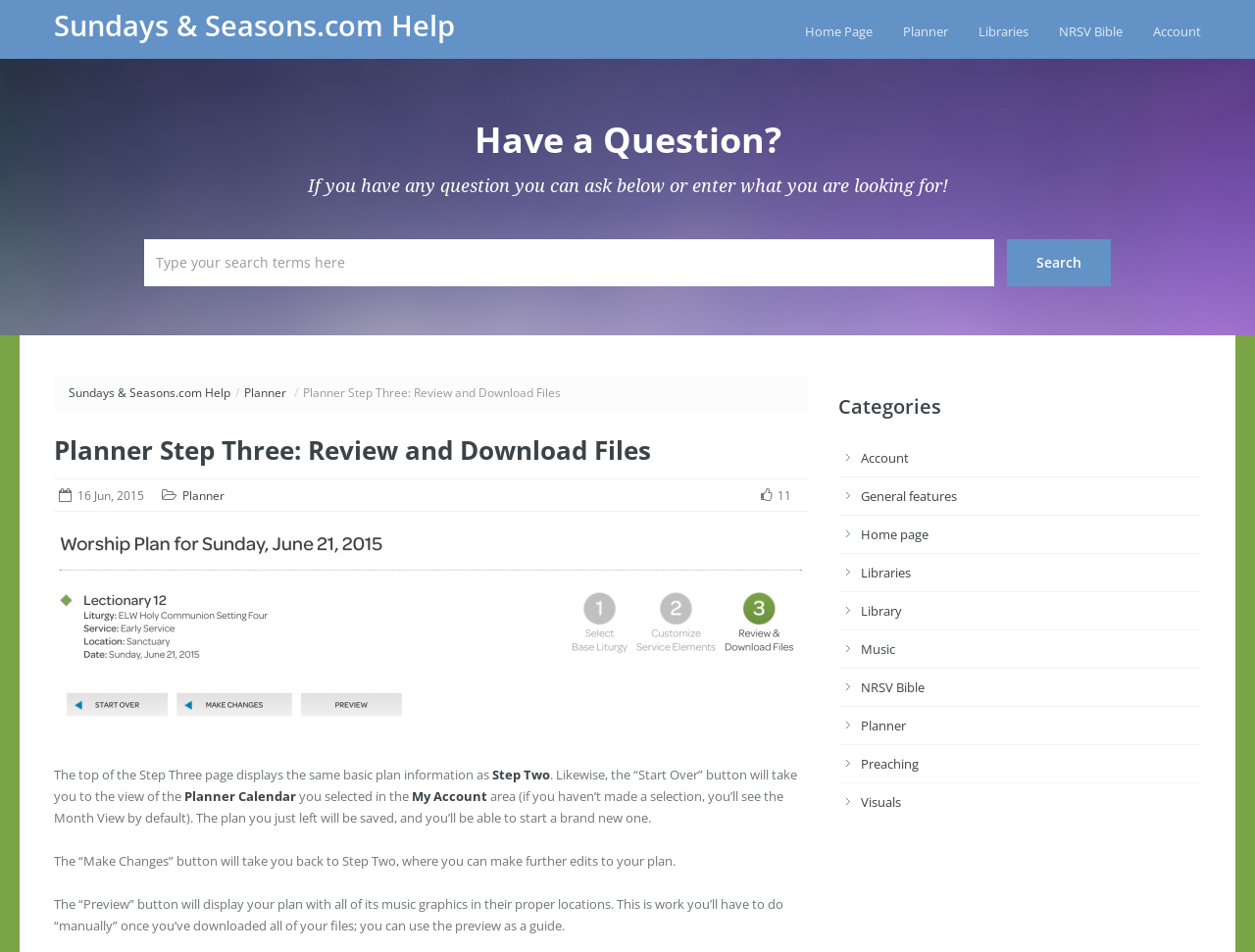Please determine the primary heading and provide its text.

Planner Step Three: Review and Download Files